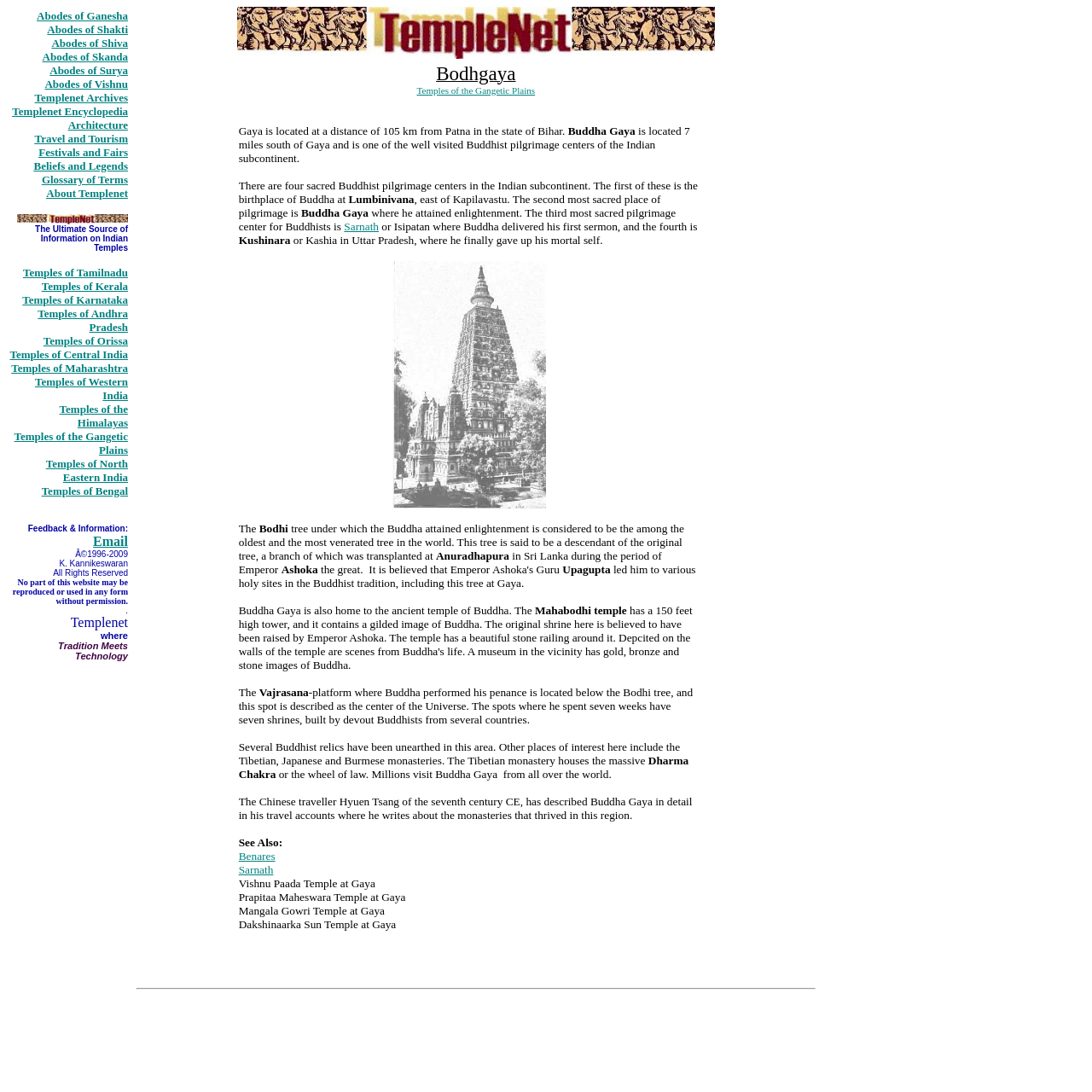Please identify the bounding box coordinates of the element that needs to be clicked to execute the following command: "Go to Avalanche". Provide the bounding box using four float numbers between 0 and 1, formatted as [left, top, right, bottom].

None